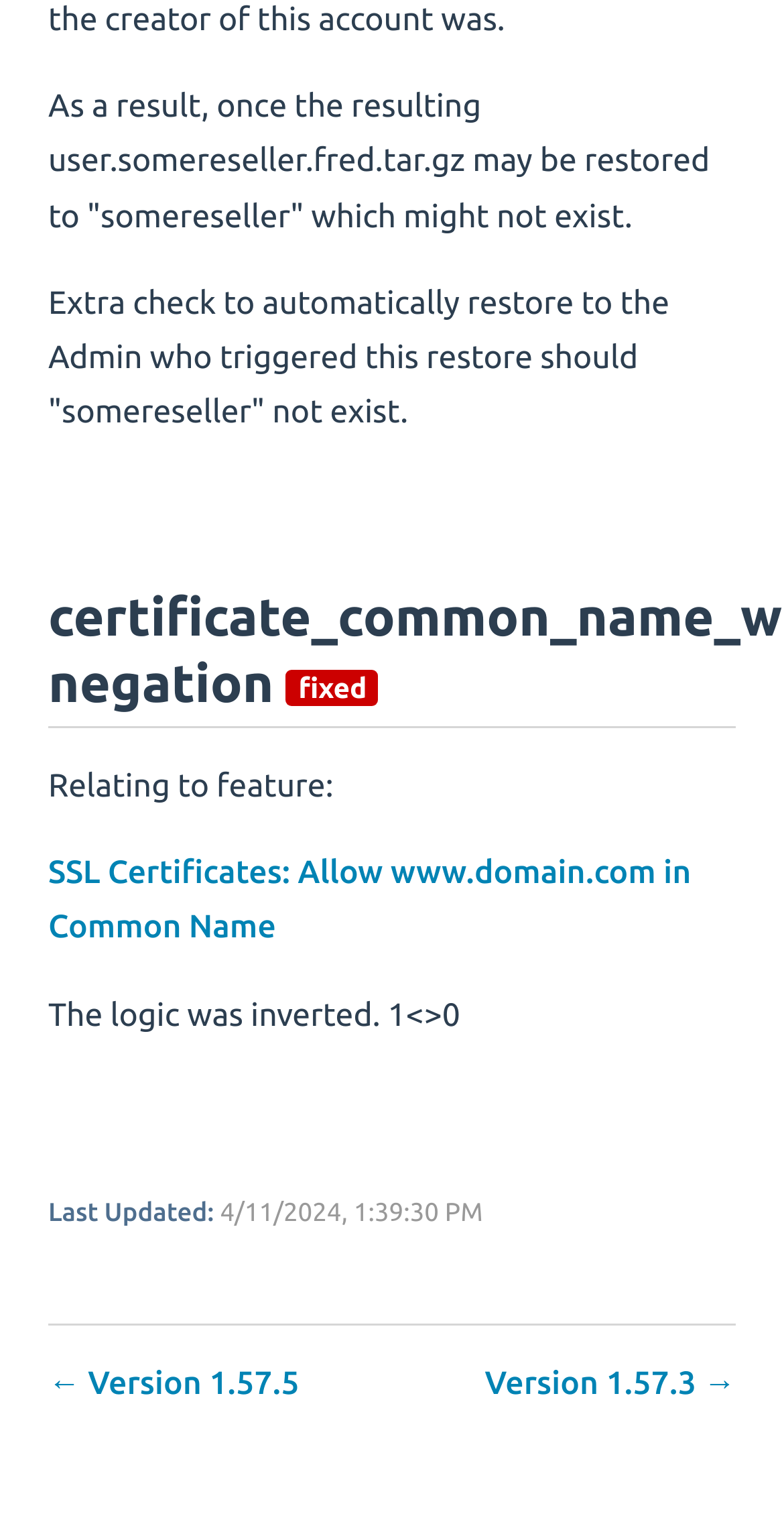Refer to the image and offer a detailed explanation in response to the question: What is the last updated date?

I found the last updated date by looking at the footer section of the webpage, where it says 'Last Updated:' followed by the date and time '4/11/2024, 1:39:30 PM'.